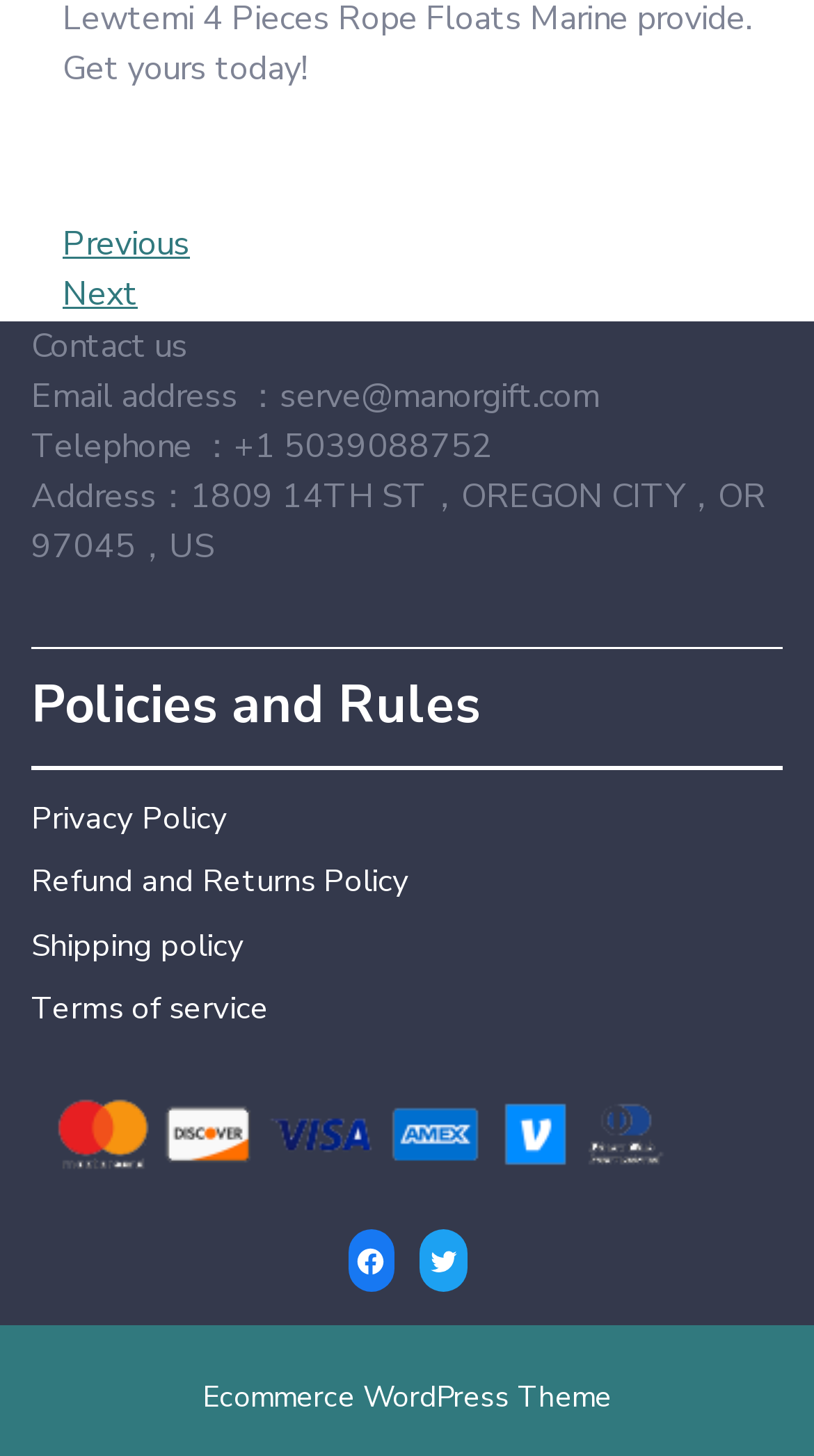Determine the bounding box coordinates for the area that needs to be clicked to fulfill this task: "Click on Previous Post". The coordinates must be given as four float numbers between 0 and 1, i.e., [left, top, right, bottom].

[0.077, 0.151, 0.233, 0.183]